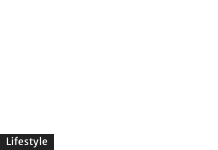Are health benefits mentioned in the content?
Examine the image and provide an in-depth answer to the question.

The caption states that the content appears to belong to a broader set of topics that include personal well-being and health benefits, indicating that health benefits are mentioned in the content.